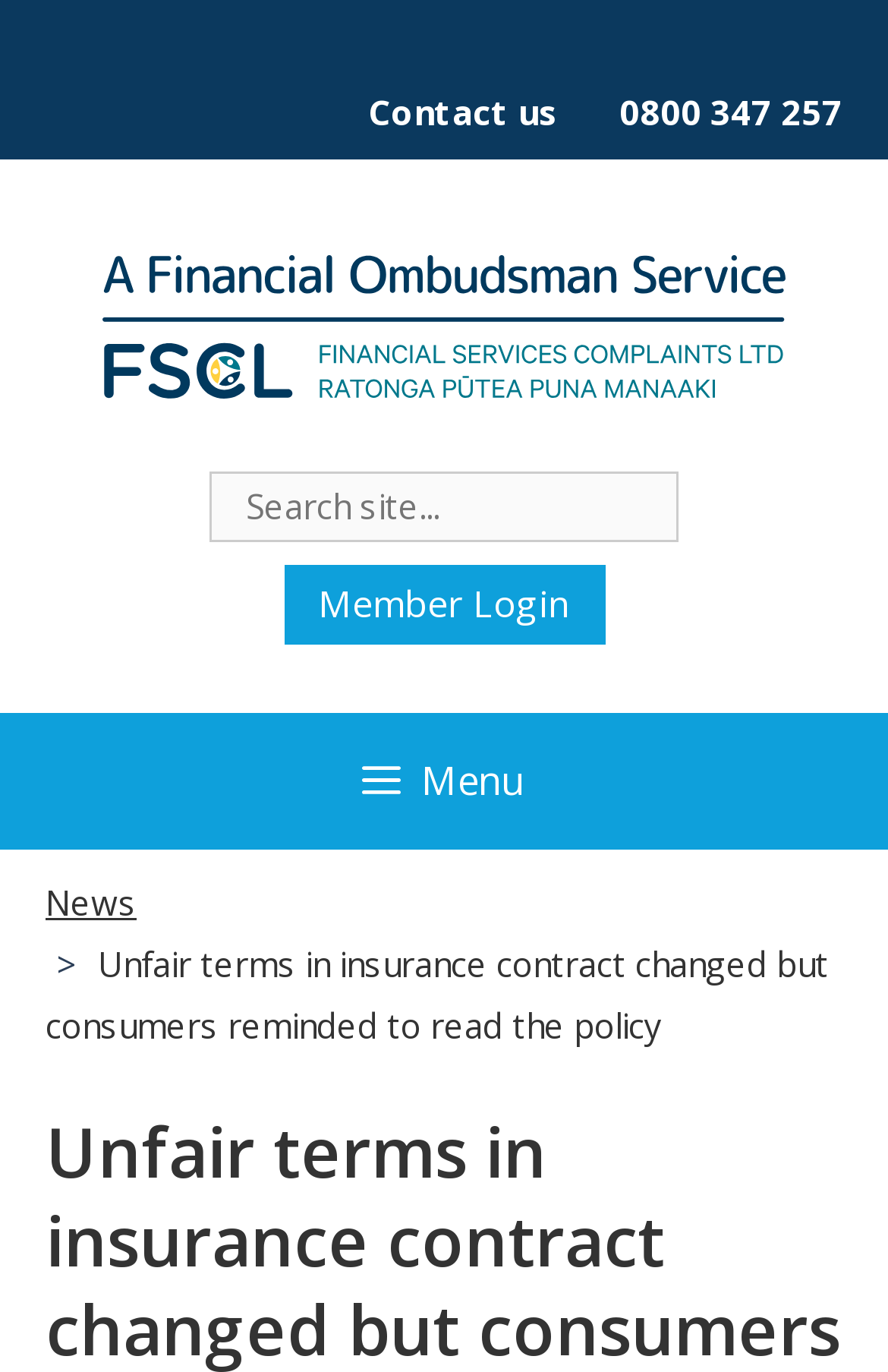Please extract the primary headline from the webpage.

Unfair terms in insurance contract changed but consumers reminded to read the policy